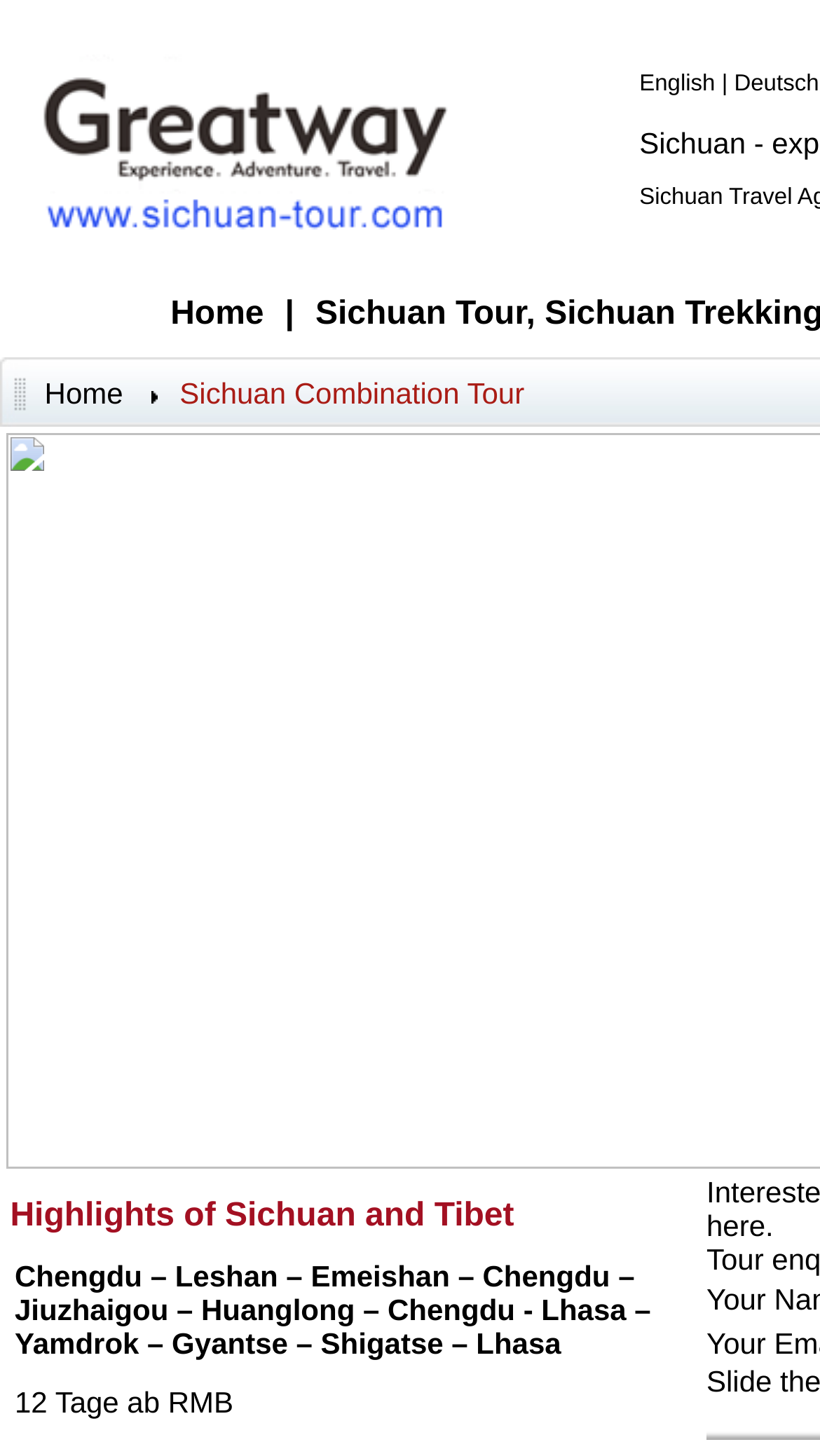Based on the visual content of the image, answer the question thoroughly: How many rows are in the table at the bottom of the webpage?

The table at the bottom of the webpage has three rows, each containing a LayoutTableCell element. The first row contains the title 'Highlights of Sichuan and Tibet', the second row lists the tour itinerary, and the third row mentions the tour duration and price.